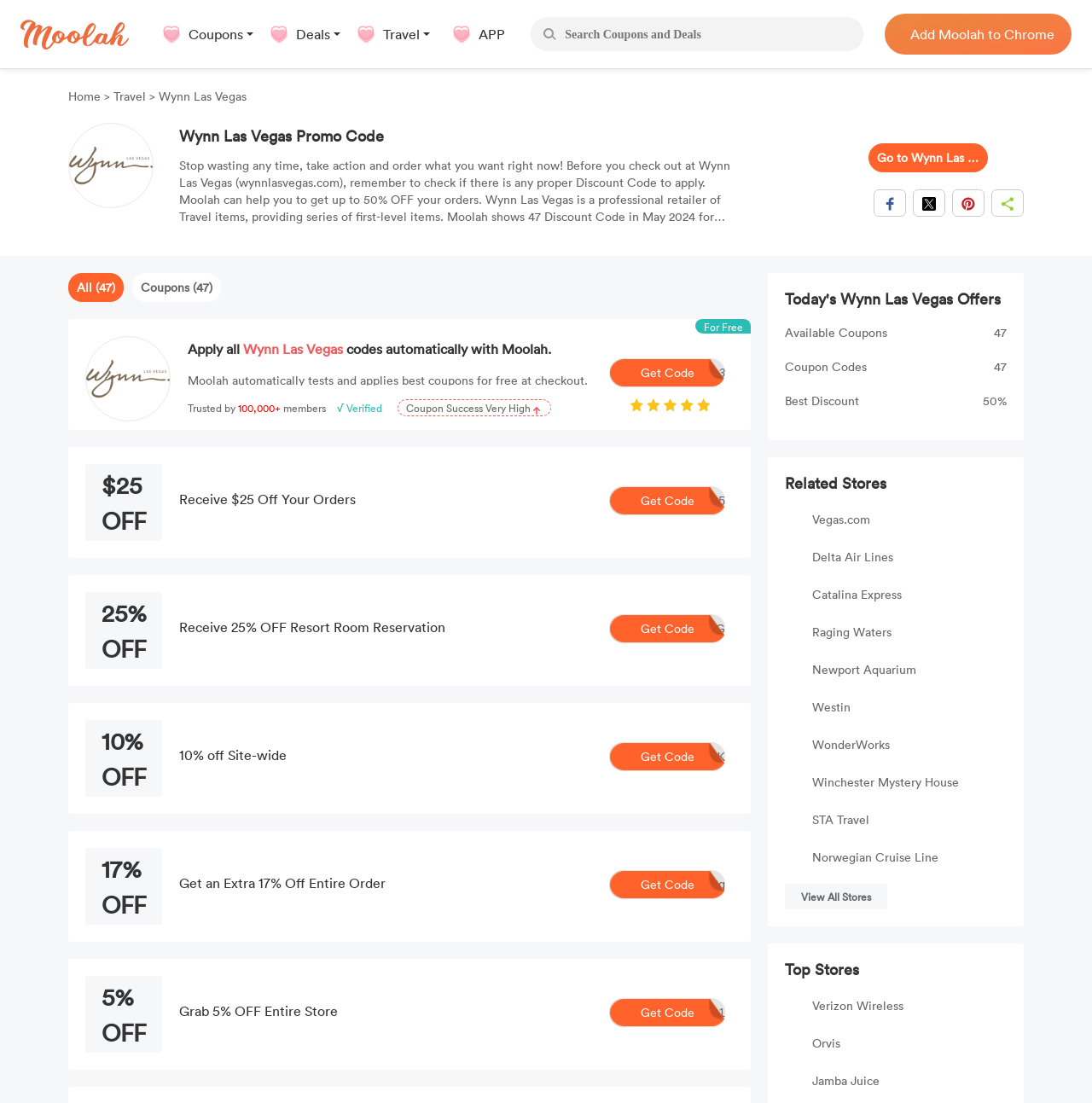What type of items does Wynn Las Vegas sell?
Please answer the question with a single word or phrase, referencing the image.

Travel items